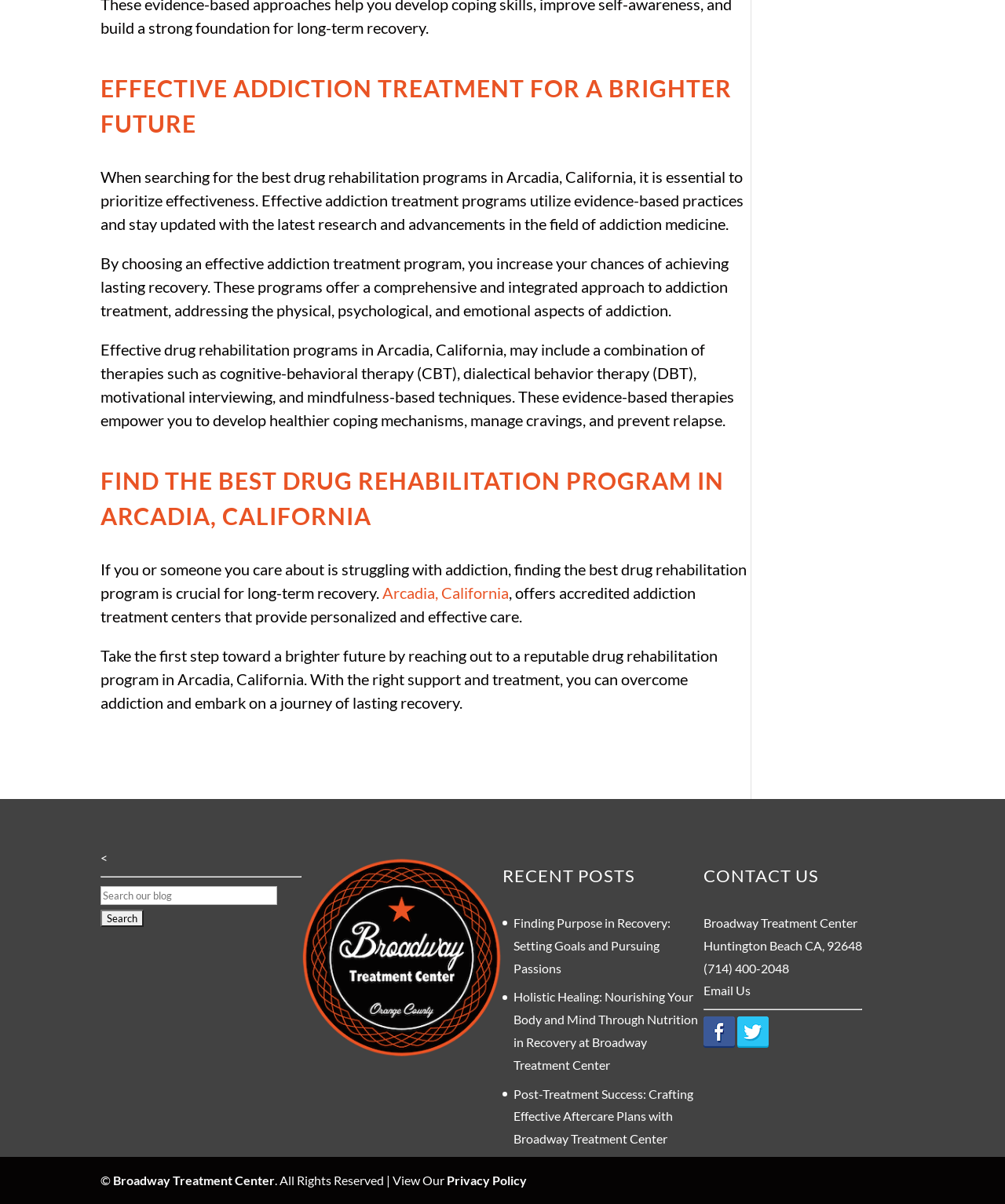What social media platforms are linked?
Based on the content of the image, thoroughly explain and answer the question.

The webpage has links to the treatment center's Facebook and Twitter profiles, allowing users to connect with them on these social media platforms.